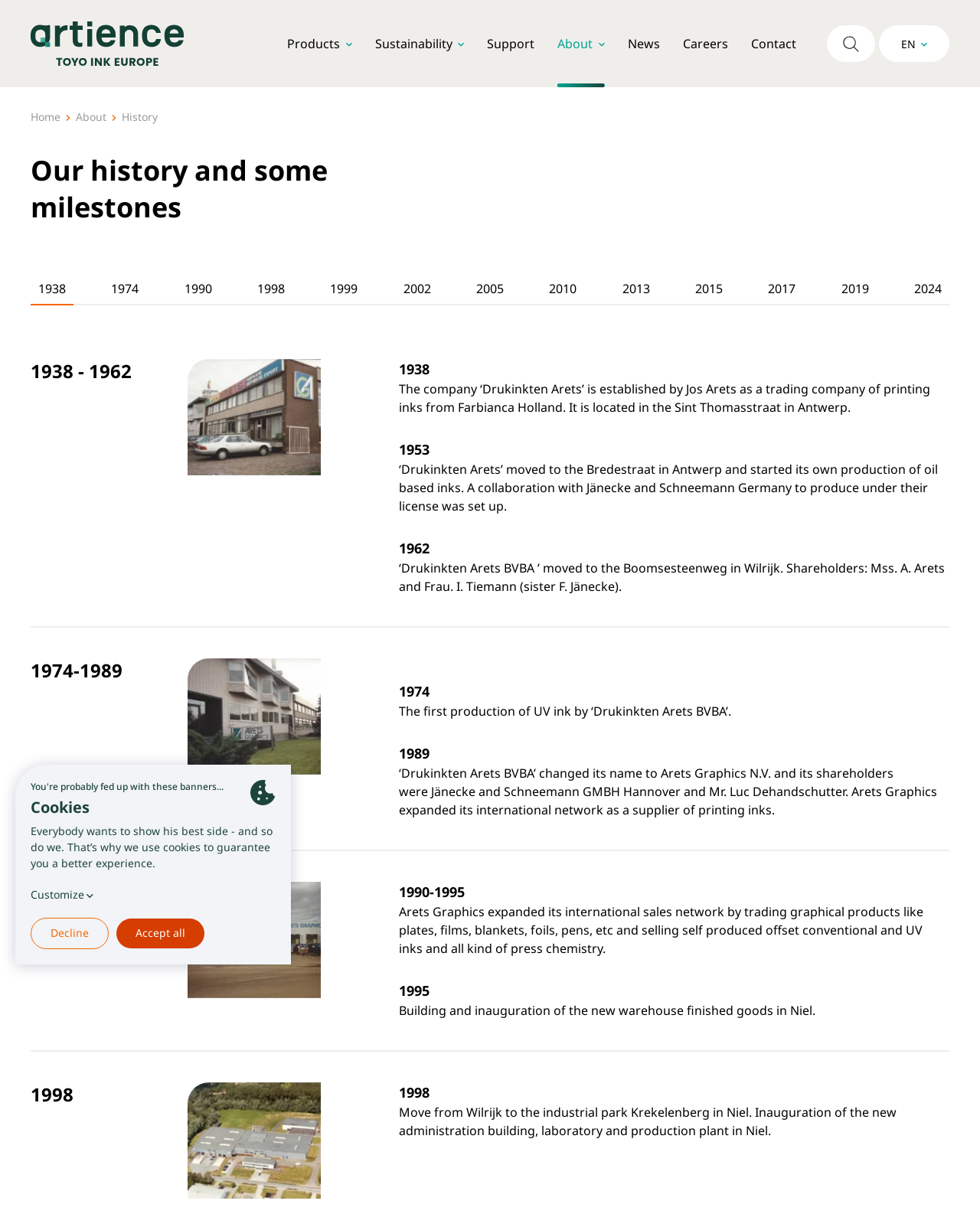Pinpoint the bounding box coordinates of the element that must be clicked to accomplish the following instruction: "Change language to English". The coordinates should be in the format of four float numbers between 0 and 1, i.e., [left, top, right, bottom].

[0.896, 0.021, 0.969, 0.051]